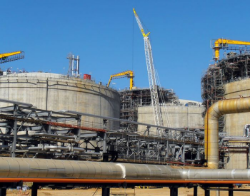What type of environment is the facility likely operating in?
Refer to the screenshot and respond with a concise word or phrase.

Onshore or offshore